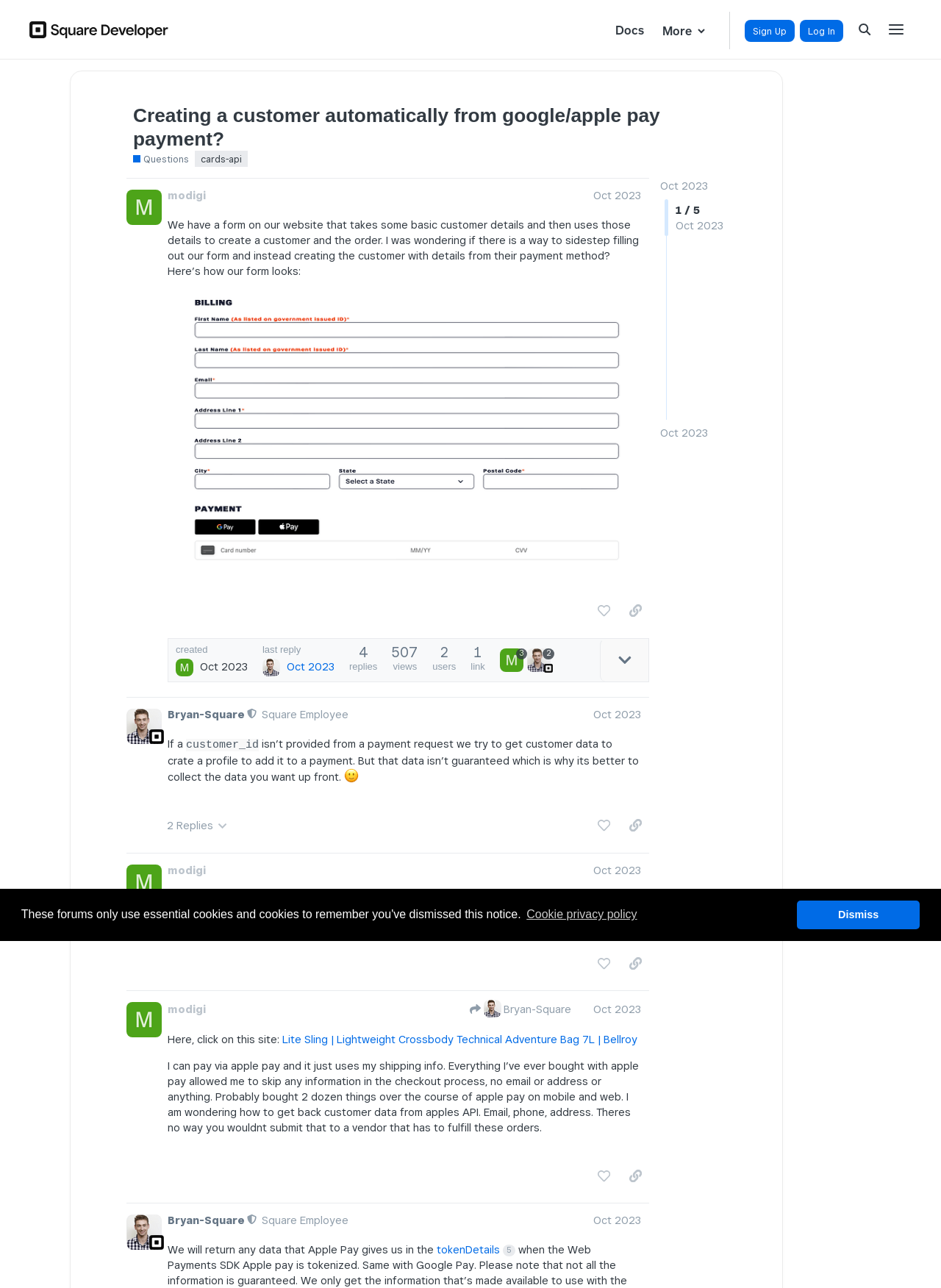Please identify the bounding box coordinates of the clickable region that I should interact with to perform the following instruction: "View the Square Developer Forums". The coordinates should be expressed as four float numbers between 0 and 1, i.e., [left, top, right, bottom].

[0.031, 0.016, 0.179, 0.03]